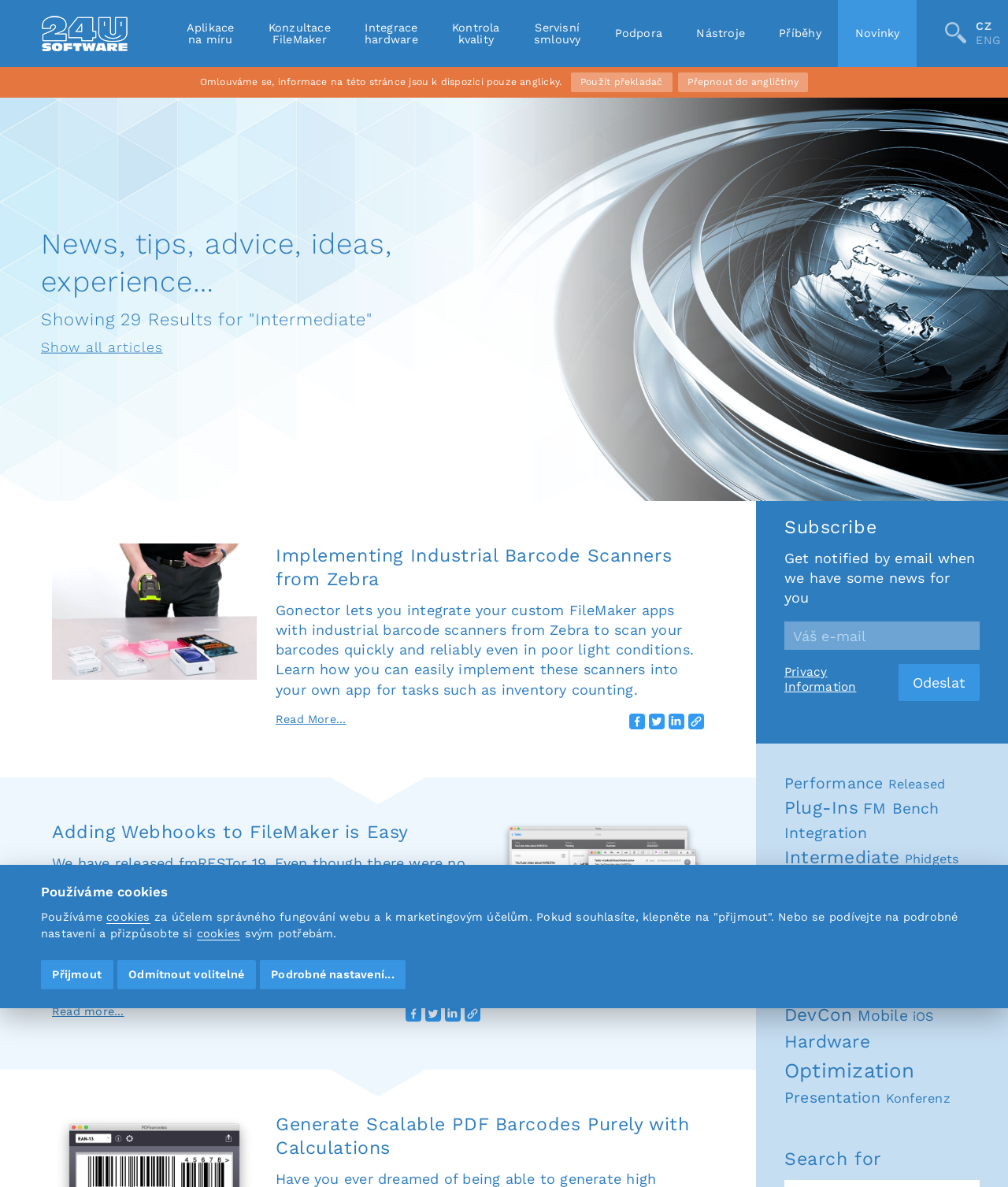Please identify the bounding box coordinates of the element on the webpage that should be clicked to follow this instruction: "Click the '24USoftware Logo' link". The bounding box coordinates should be given as four float numbers between 0 and 1, formatted as [left, top, right, bottom].

[0.033, 0.0, 0.134, 0.056]